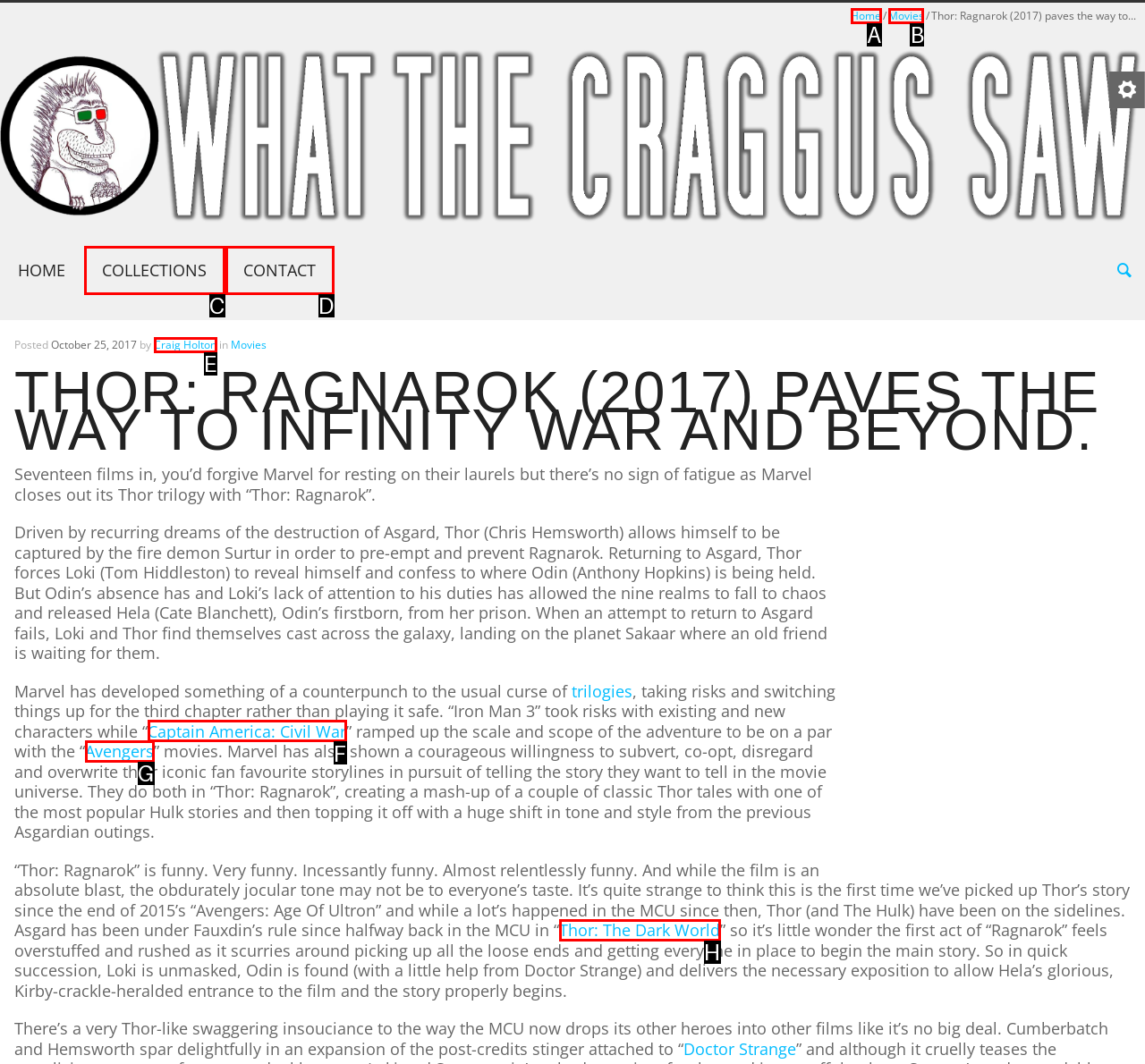Select the letter of the UI element that matches this task: Click on Movies
Provide the answer as the letter of the correct choice.

B